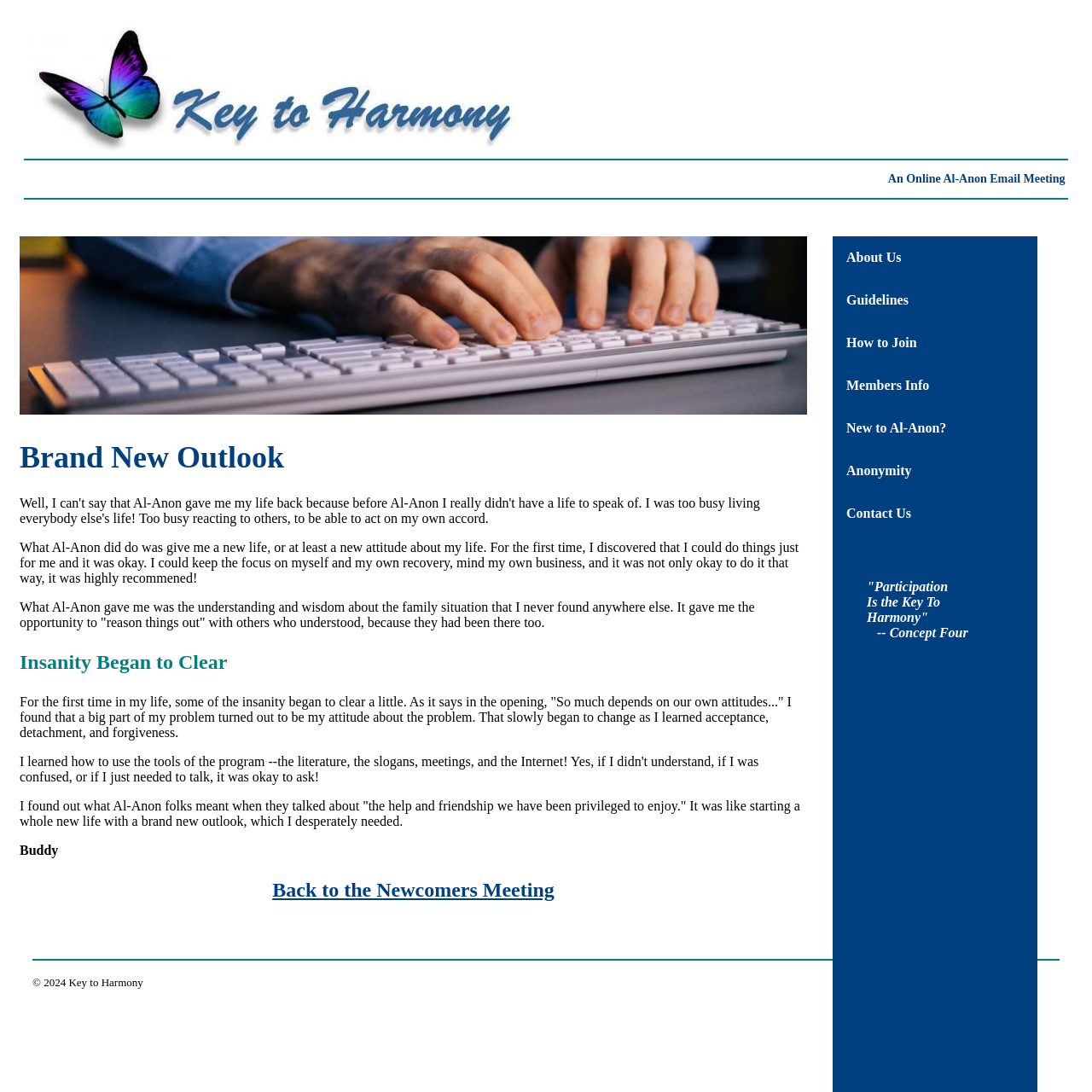Summarize the webpage with a detailed and informative caption.

This webpage is about Al-Anon, a support group for people affected by someone else's drinking. At the top, there is a brand logo image, followed by a horizontal separator line. Below the separator, the title "An Online Al-Anon Email Meeting" is displayed. 

Further down, there is a large image, and then the heading "Brand New Outlook" is shown. The main content of the webpage consists of four paragraphs of text, which share personal experiences and insights gained from participating in Al-Anon. The text describes how the author's attitude towards their problems changed, and how they learned acceptance, detachment, and forgiveness.

Below the main content, there is a heading "Insanity Began to Clear", followed by more text that continues the personal story. The text is divided into sections with headings, including "Back to the Newcomers Meeting". 

On the right side of the page, there are several links to other pages, including "About Us", "Guidelines", "How to Join", and others. At the bottom of the page, there is a blockquote with a quote about "Participation Is the Key To Harmony", followed by a horizontal separator line and a copyright notice "© 2024 Key to Harmony".